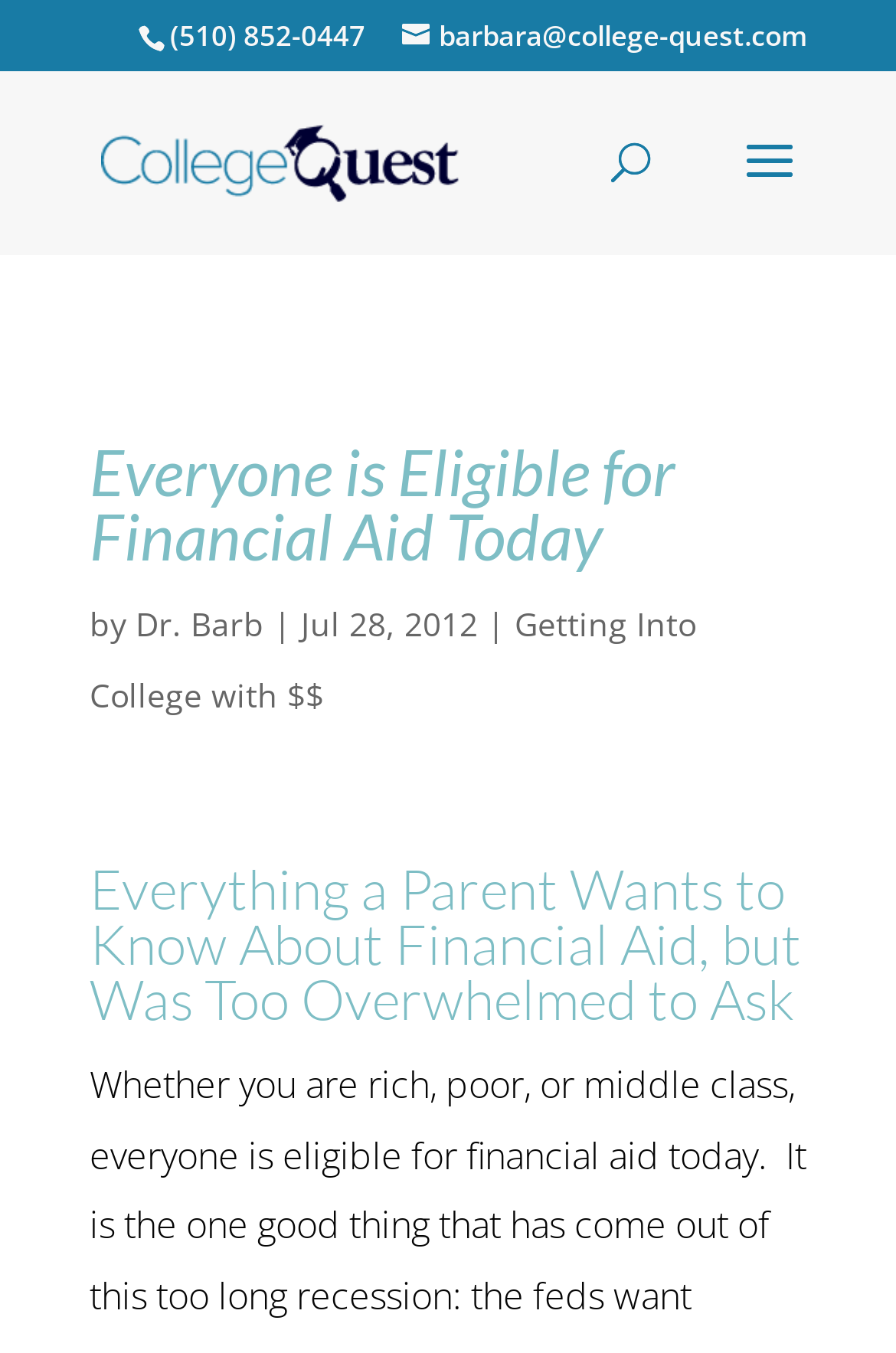Locate and extract the text of the main heading on the webpage.

Everyone is Eligible for Financial Aid Today